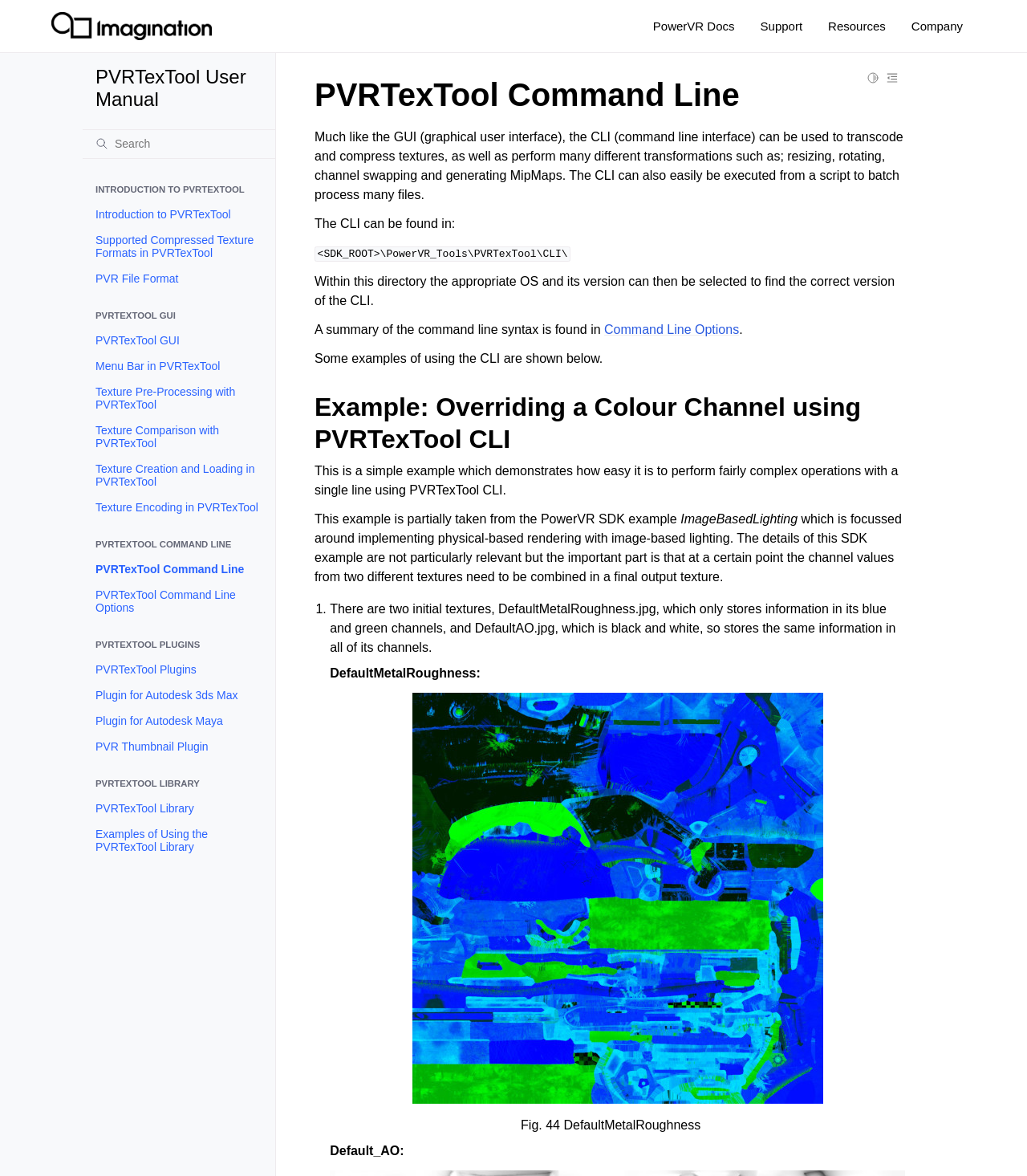Determine the bounding box coordinates of the region to click in order to accomplish the following instruction: "Search the site". Provide the coordinates as four float numbers between 0 and 1, specifically [left, top, right, bottom].

None